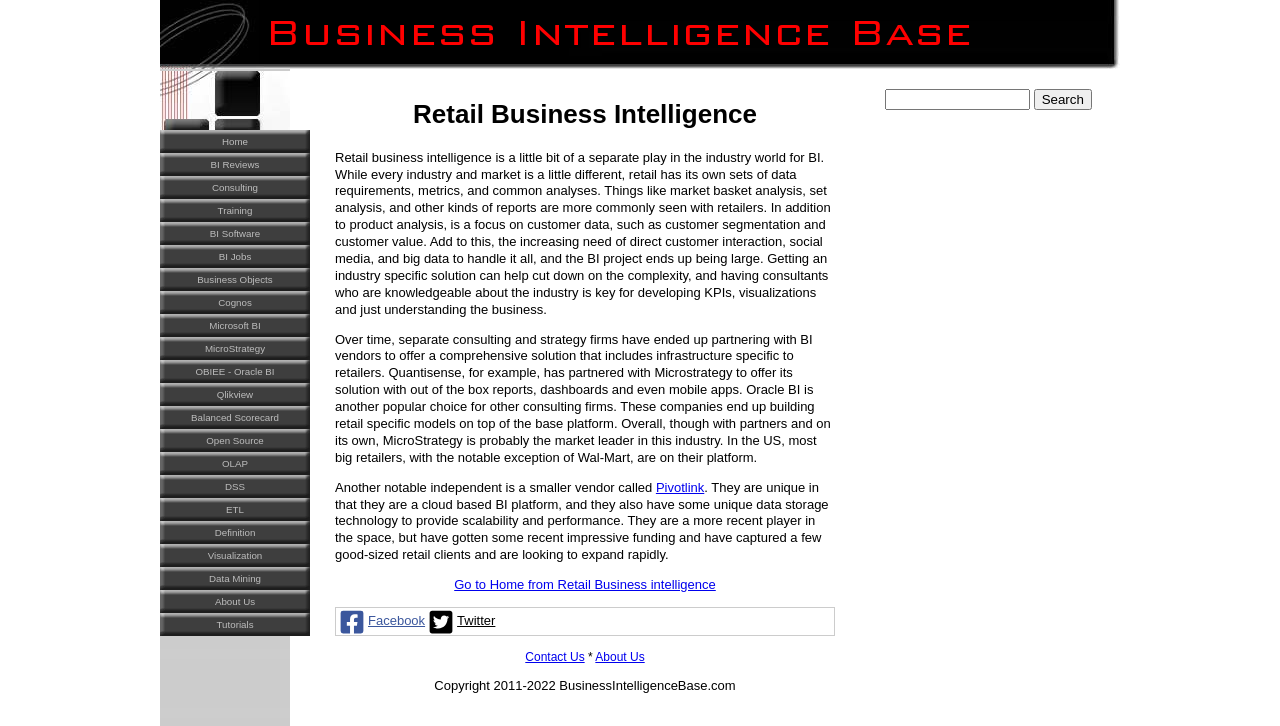Please identify the coordinates of the bounding box that should be clicked to fulfill this instruction: "Click the About link".

None